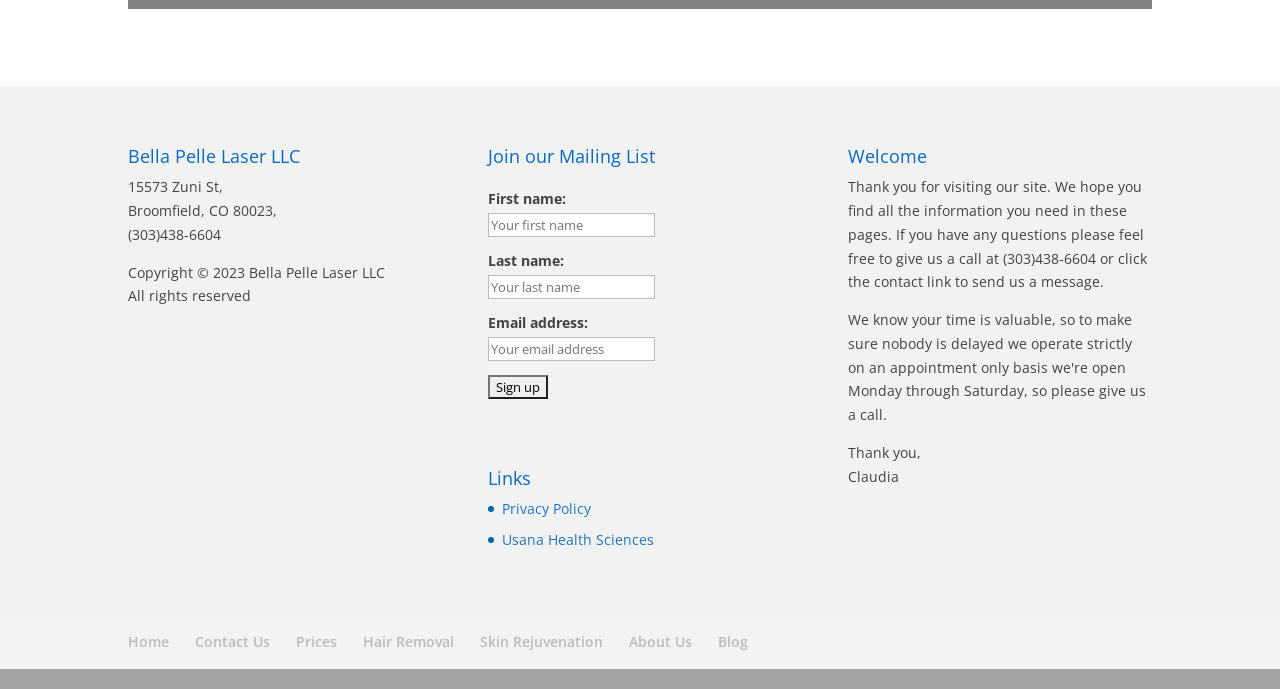Use one word or a short phrase to answer the question provided: 
What is the company's phone number?

(303)438-6604